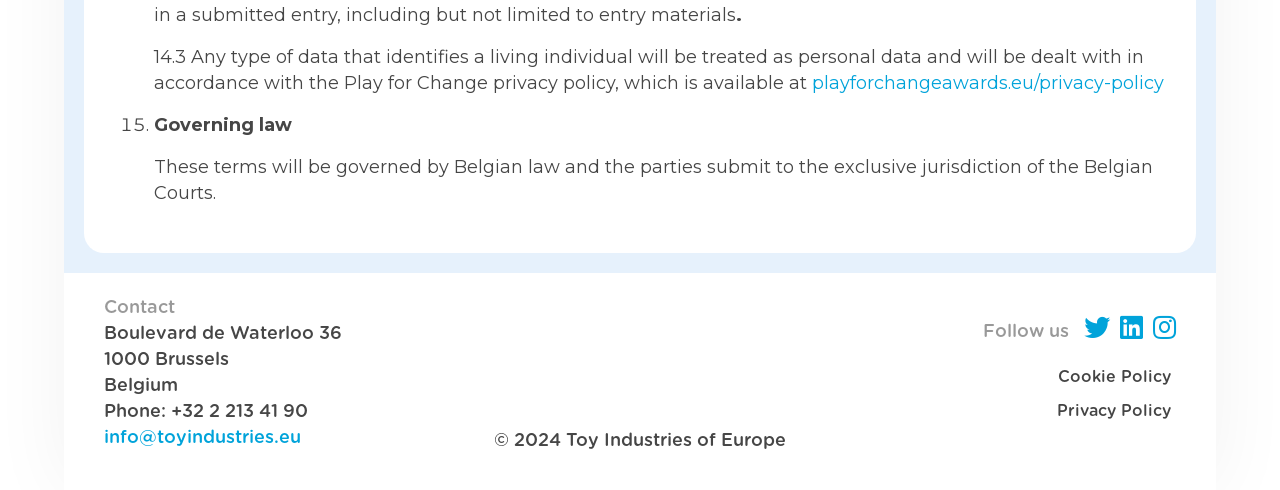Identify the bounding box coordinates for the UI element described as follows: "Cookie Policy". Ensure the coordinates are four float numbers between 0 and 1, formatted as [left, top, right, bottom].

[0.66, 0.737, 0.919, 0.804]